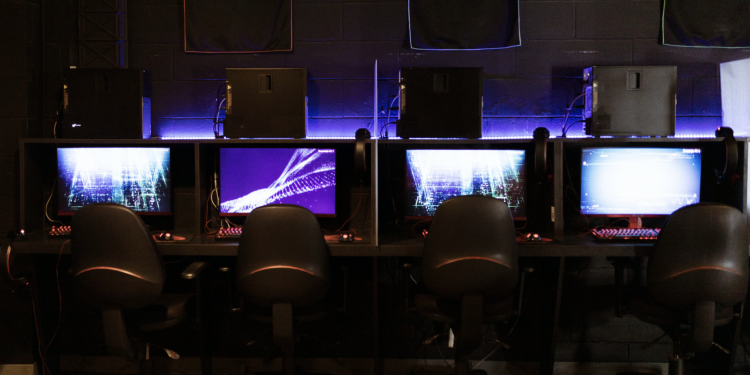Depict the image with a detailed narrative.

The image depicts a sleek row of gaming stations, each equipped with high-resolution monitors displaying vibrant, high-tech visuals. The setup features four black ergonomic gaming chairs positioned in front of the monitors, suggesting a collaborative and engaging environment ideal for competitive gameplay. The backdrop is subtly illuminated with blue LED lights, enhancing the futuristic ambiance of the space. This modern eSports arena exemplifies the convergence of technology and gaming, creating a perfect setting for both casual players and professional gamers to thrive in the digital realm.